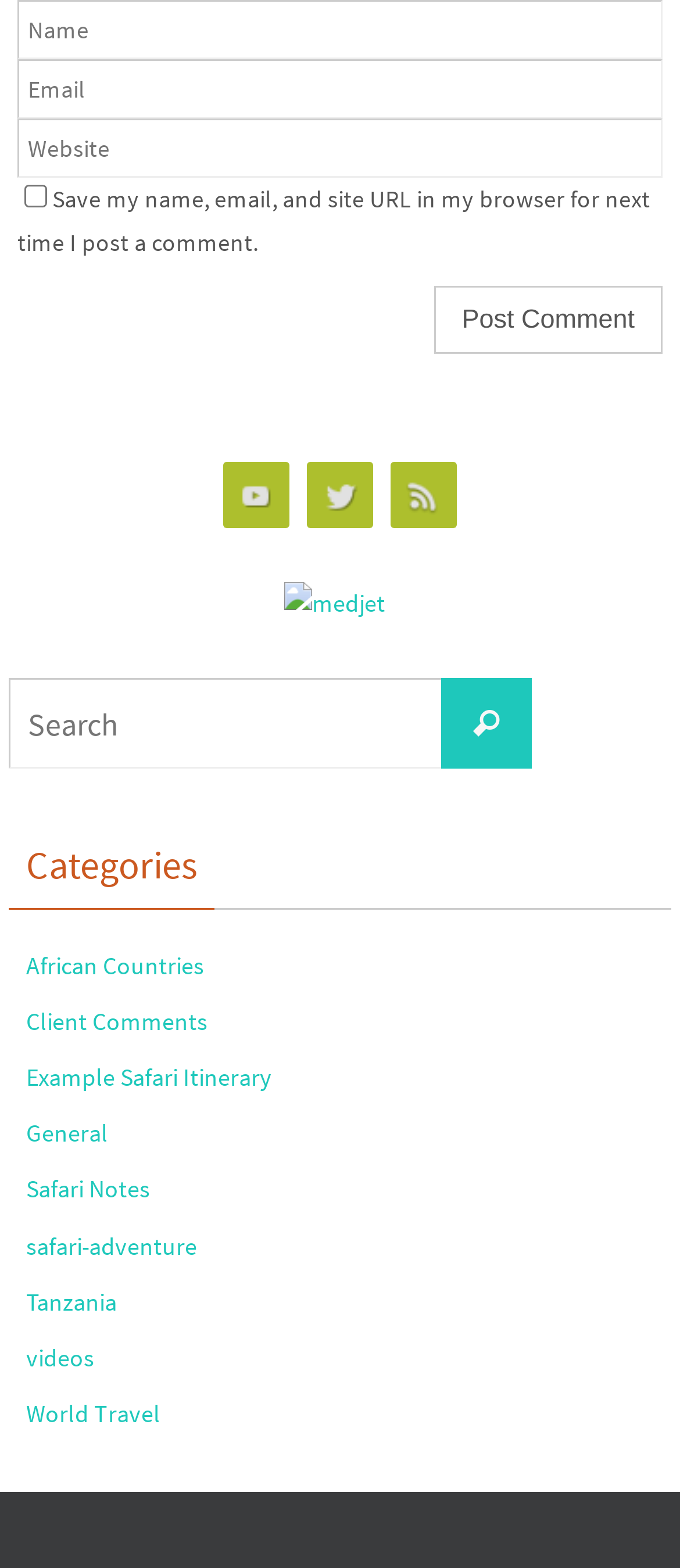For the element described, predict the bounding box coordinates as (top-left x, top-left y, bottom-right x, bottom-right y). All values should be between 0 and 1. Element description: alt="medjet"

[0.418, 0.375, 0.567, 0.396]